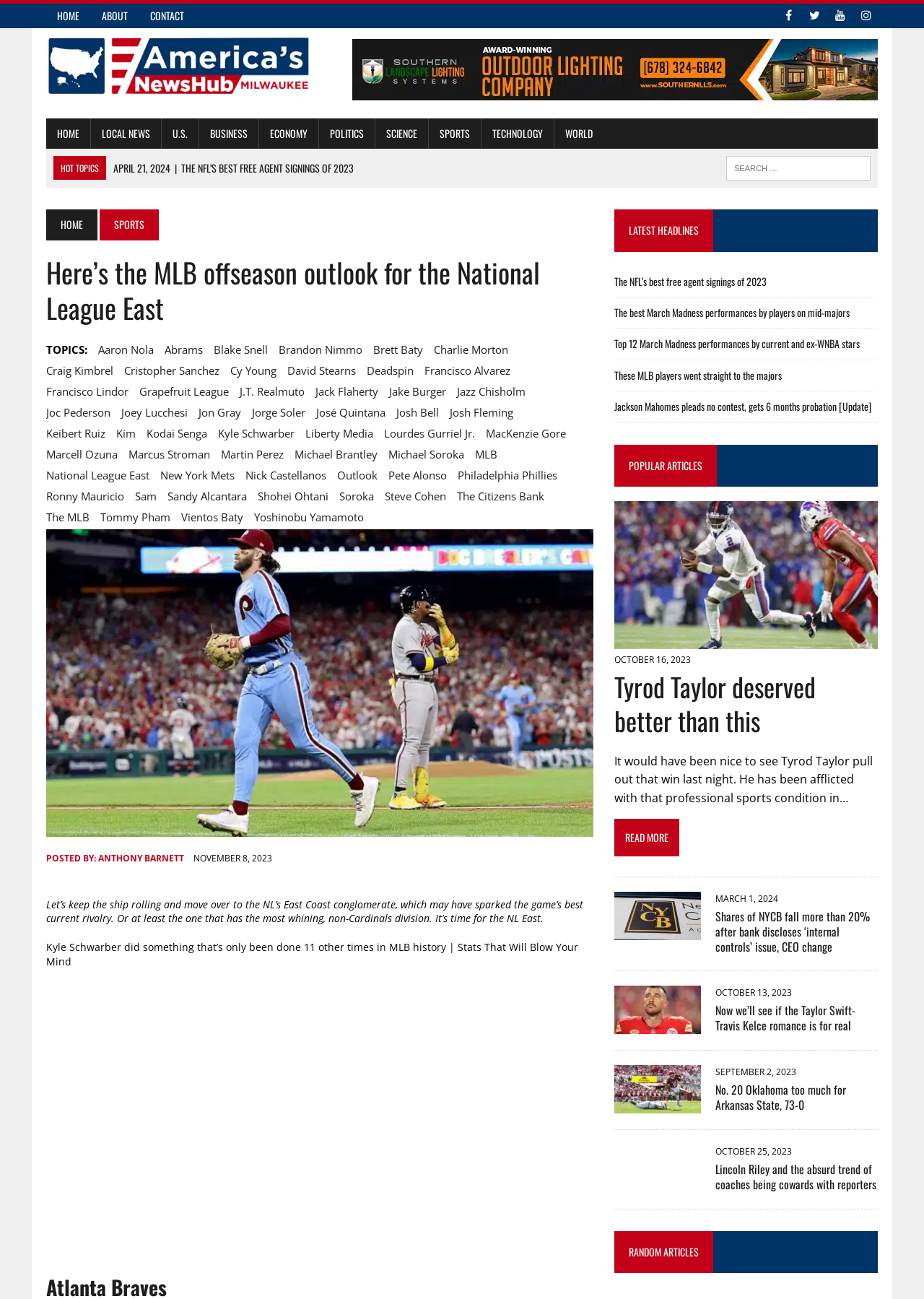Please determine the bounding box coordinates for the element that should be clicked to follow these instructions: "Read the article about the MLB offseason outlook for the National League East".

[0.05, 0.196, 0.642, 0.251]